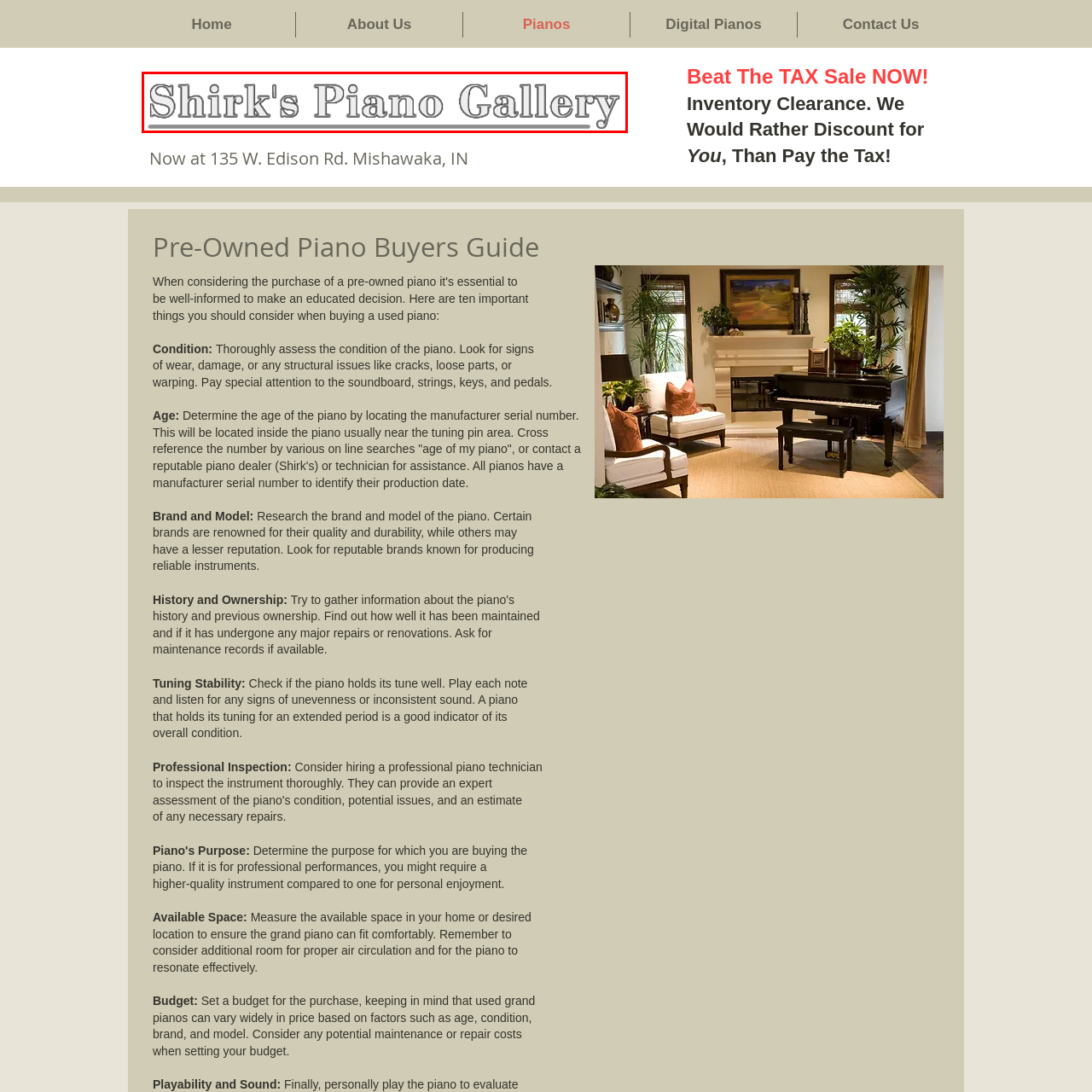What is the focus of the gallery?
Refer to the image enclosed in the red bounding box and answer the question thoroughly.

The caption suggests that the gallery's focus is on providing expert guidance to customers in selecting the right pre-owned piano, emphasizing their commitment to helping customers find their perfect instrument.